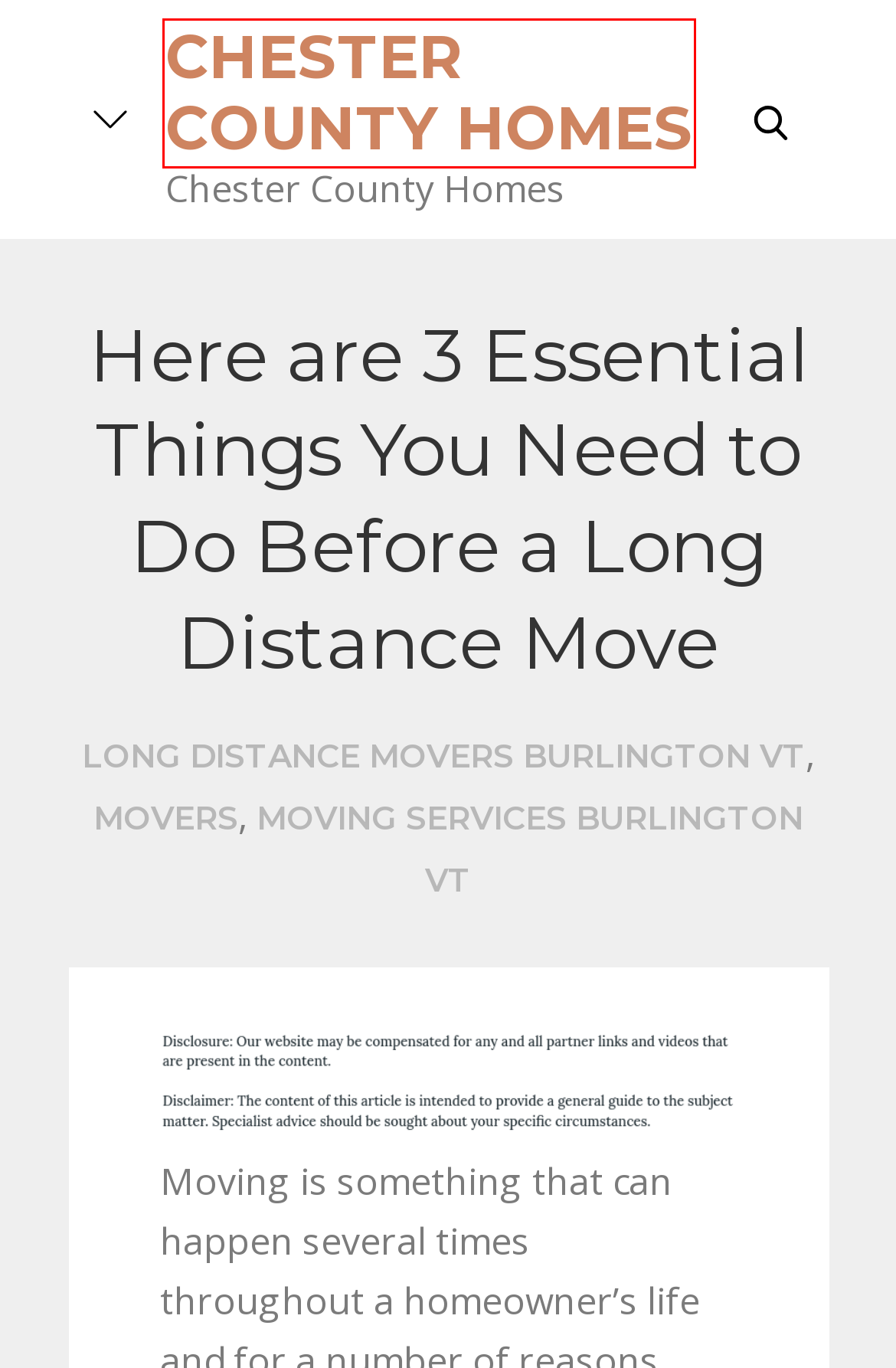Look at the screenshot of a webpage, where a red bounding box highlights an element. Select the best description that matches the new webpage after clicking the highlighted element. Here are the candidates:
A. Log In ‹ Chester County Homes — WordPress
B. Moral Themes - WordPress Free and Premium Themes
C. Long distance movers burlington vt Archives - Chester County Homes
D. Moving services burlington vt Archives - Chester County Homes
E. Just Moved to South Carolina? Get Settled in With These Tips - Chester County Homes
F. Movers Archives - Chester County Homes
G. Transform Your Living Room into a Cozy Haven - Chester County Homes
H. Chester County Homes - Chester County Homes

H